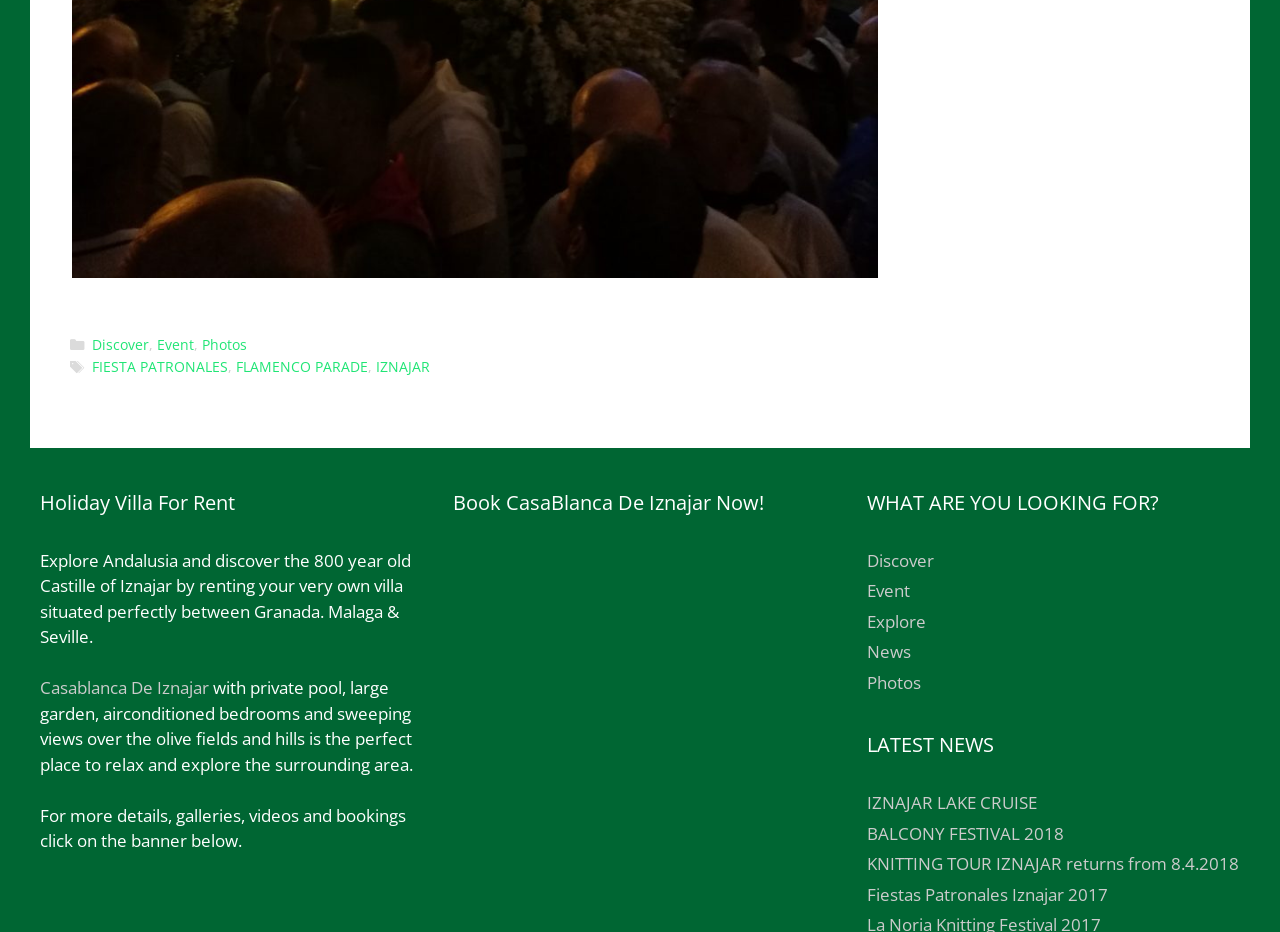Please provide a comprehensive response to the question below by analyzing the image: 
What activities can be done near the villa?

The webpage suggests that the villa is a perfect place to relax and explore the surrounding area, which implies that visitors can engage in activities such as exploring Andalusia, visiting the Castille of Iznajar, and enjoying the olive fields and hills.